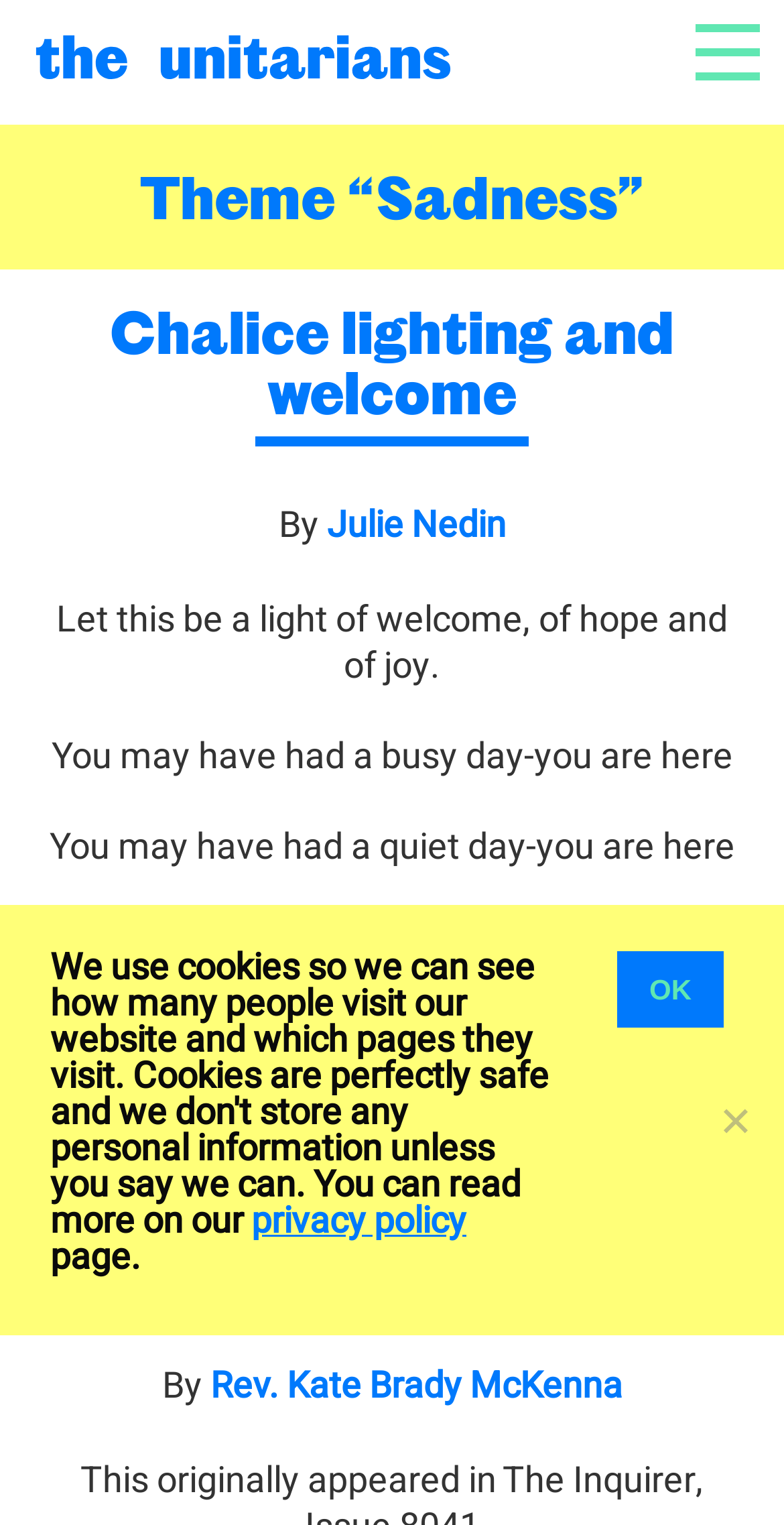Please use the details from the image to answer the following question comprehensively:
Who wrote the 'Chalice lighting and welcome' piece?

The author of the 'Chalice lighting and welcome' piece is Julie Nedin, as mentioned in the link 'Julie Nedin' below the heading 'Chalice lighting and welcome'.